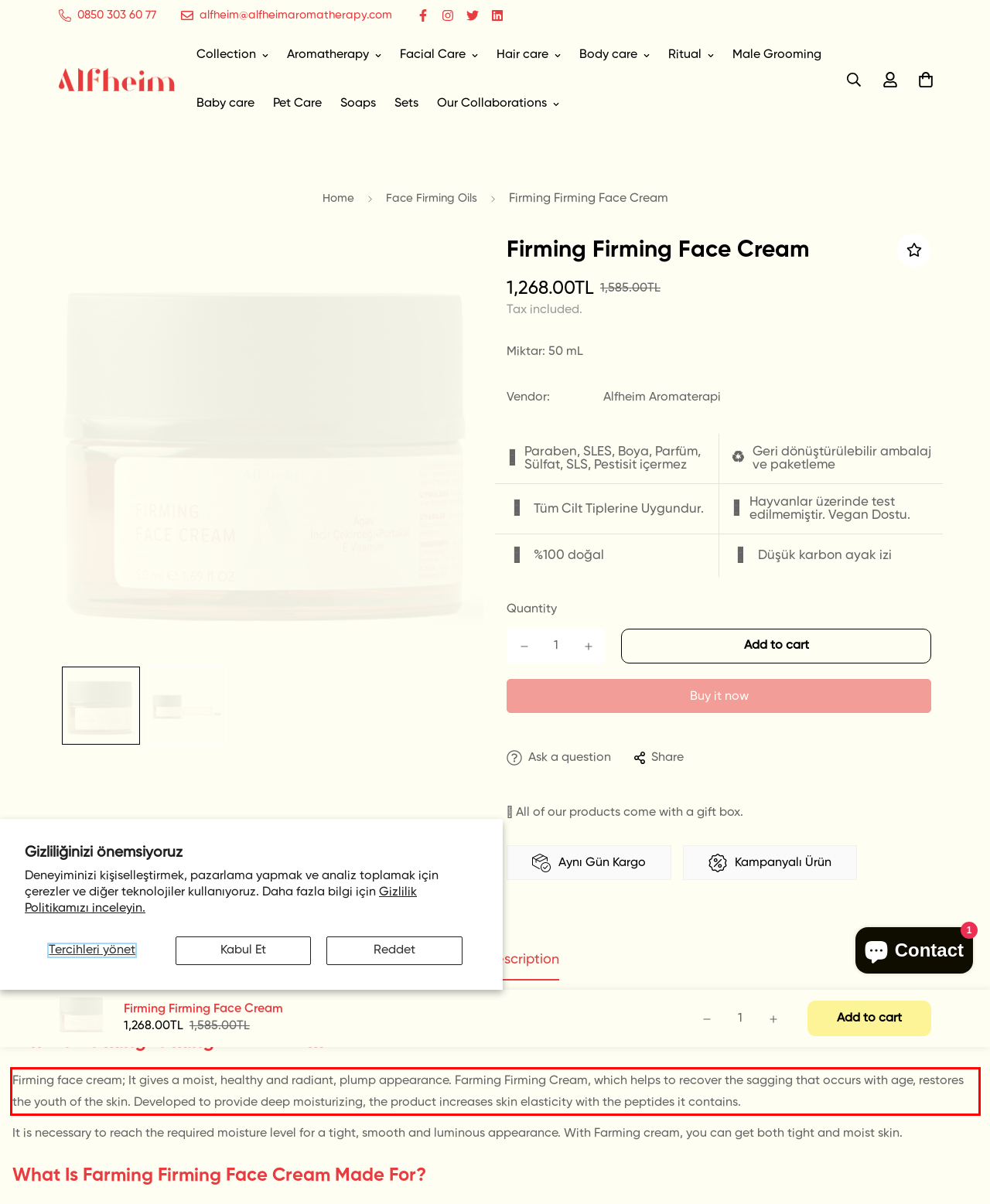Please extract the text content within the red bounding box on the webpage screenshot using OCR.

Firming face cream; It gives a moist, healthy and radiant, plump appearance. Farming Firming Cream, which helps to recover the sagging that occurs with age, restores the youth of the skin. Developed to provide deep moisturizing, the product increases skin elasticity with the peptides it contains.